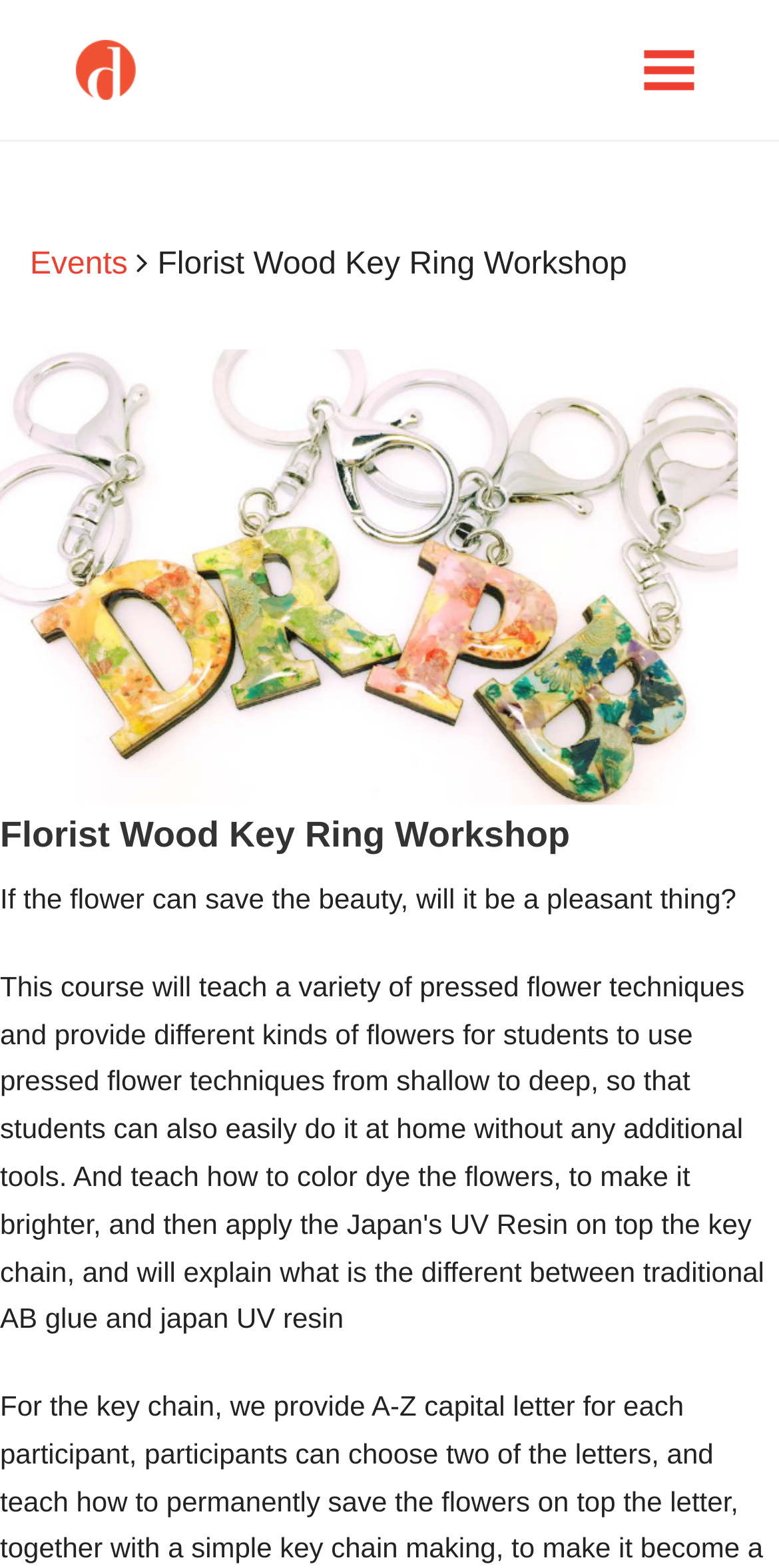Pinpoint the bounding box coordinates of the clickable area needed to execute the instruction: "Explore BODW". The coordinates should be specified as four float numbers between 0 and 1, i.e., [left, top, right, bottom].

[0.038, 0.52, 0.962, 0.565]